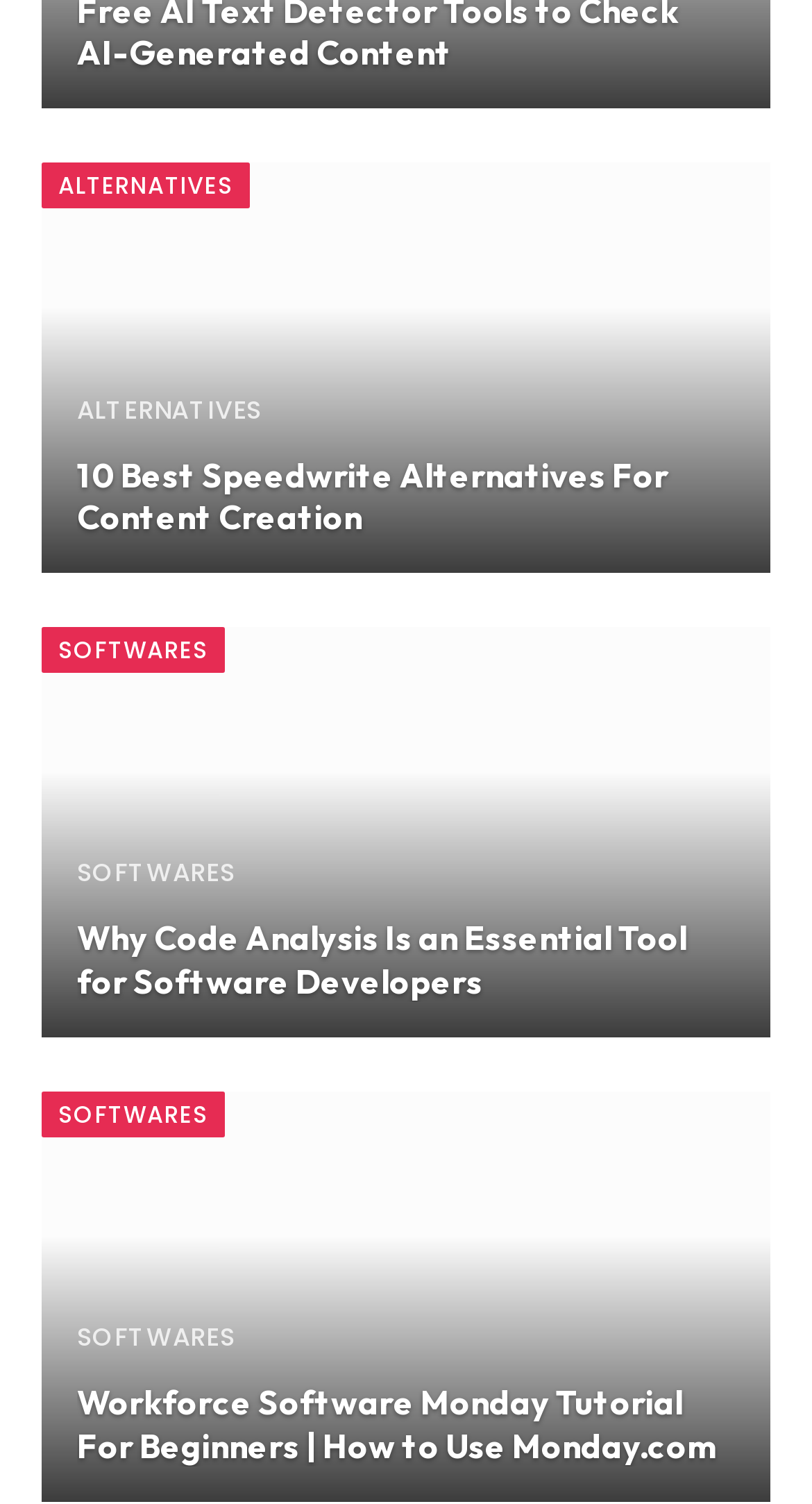Find the bounding box coordinates of the area that needs to be clicked in order to achieve the following instruction: "Learn about Speedwrite Alternatives". The coordinates should be specified as four float numbers between 0 and 1, i.e., [left, top, right, bottom].

[0.051, 0.109, 0.949, 0.381]